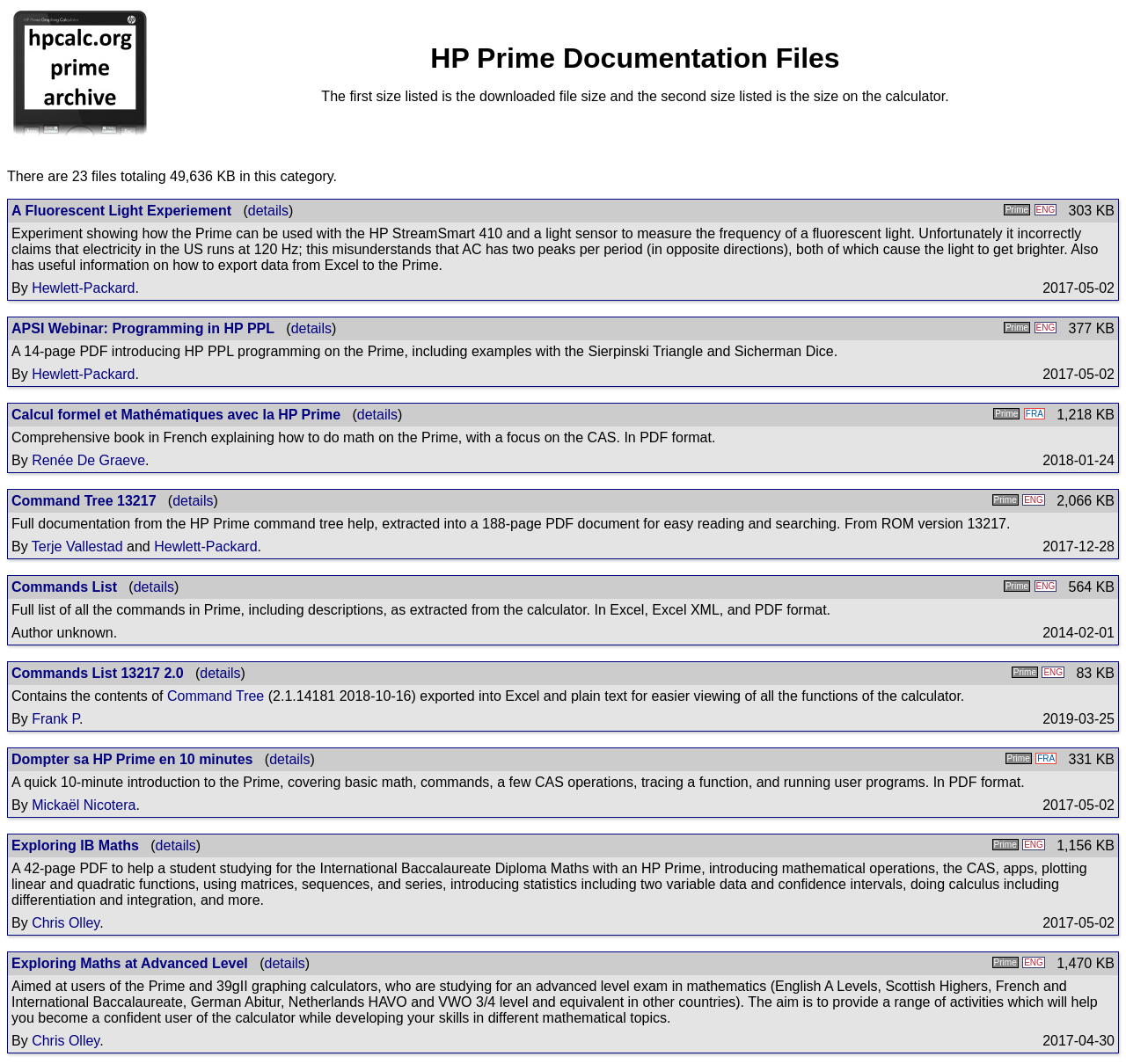Describe all significant elements and features of the webpage.

The webpage is dedicated to HP Prime documentation files, with a total of 23 files amounting to 49,636 KB in this category. At the top, there is a header with the title "hpcalc.org - HP Prime Archive" accompanied by an image. Below the header, there is a brief description of the files in this category.

The main content of the webpage is a list of documentation files, each presented in a table row. There are 23 files in total, and each file is described in detail, including its title, language, file size, and a brief summary of its content. The files are listed in a vertical order, with the first file at the top and the last file at the bottom.

Each file description is divided into several sections. The title of the file is a link, followed by the language and file size. Below the title, there is a brief summary of the file's content, which may include information about the author and the date of publication. Some files have additional links to "details" pages.

The files are diverse in terms of their content, including experiments, programming guides, and comprehensive books on math and CAS. The languages of the files are mostly English, but there is also a file in French. The file sizes vary greatly, ranging from 303 KB to 2,066 KB.

Overall, the webpage provides a comprehensive list of HP Prime documentation files, with detailed descriptions and links to access the files.